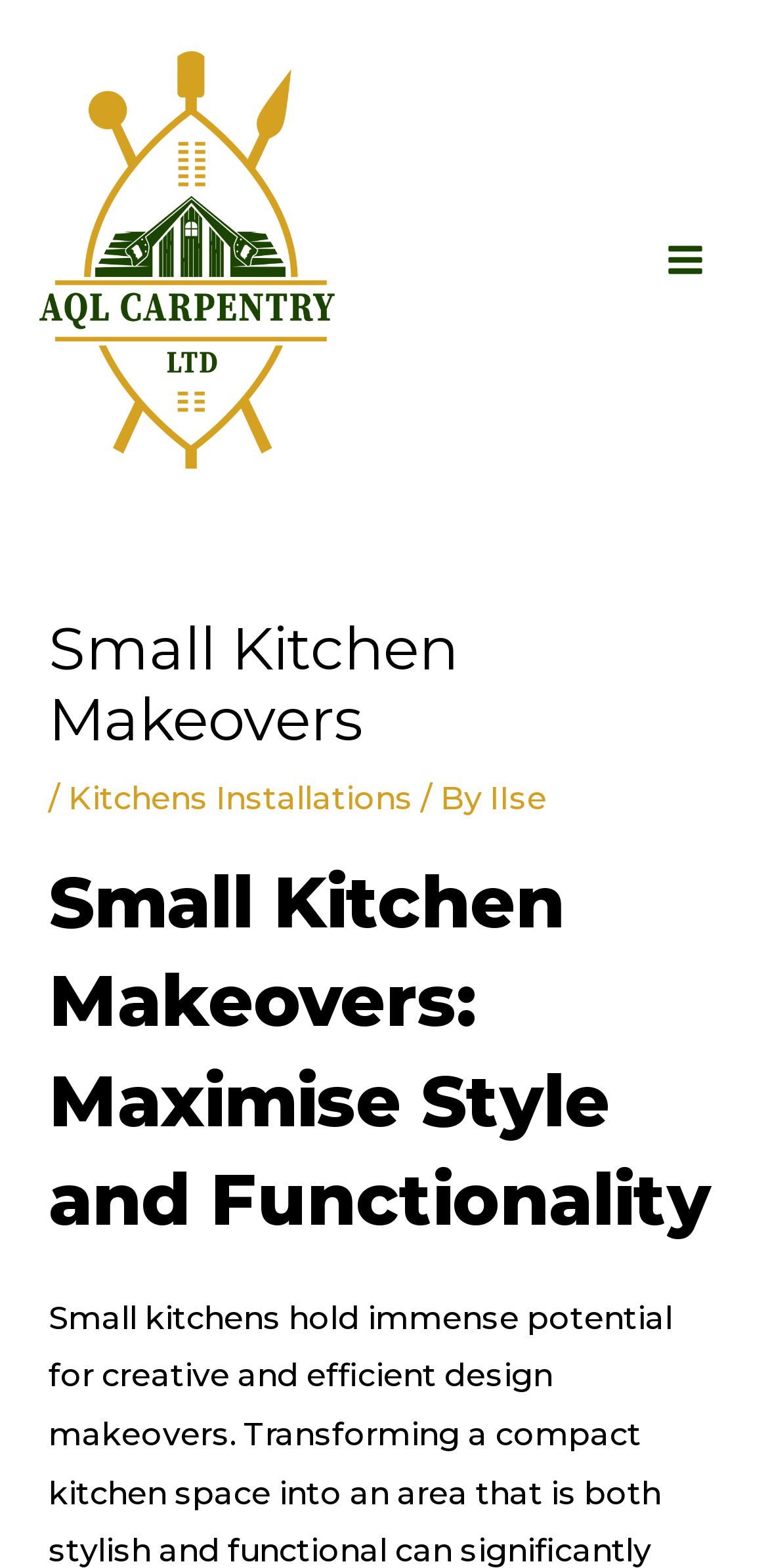What is the name of the company?
Observe the image and answer the question with a one-word or short phrase response.

AQL Carpentry